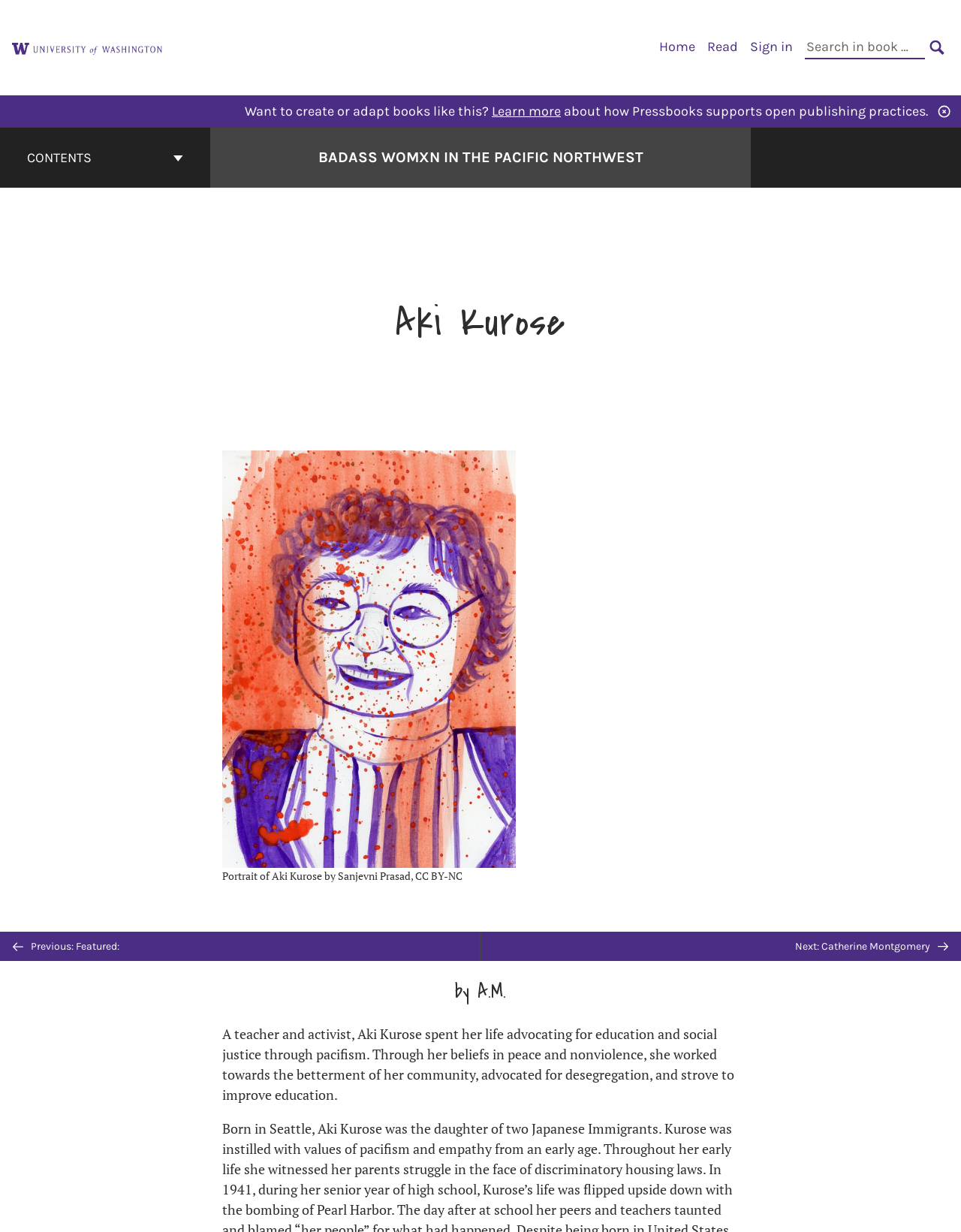Detail the features and information presented on the webpage.

This webpage is about Aki Kurose, a badass womxn in the Pacific Northwest. At the top left corner, there is a logo of the University of Washington Libraries, accompanied by a link to the university's website. To the right of the logo, there is a primary navigation menu with links to "Home", "Read", "Sign in", and a search bar. The search bar has a placeholder text "Search in book:" and a search button with a magnifying glass icon.

Below the navigation menu, there is a section that encourages users to create or adapt books like this, with a link to "Learn more" and a brief description of how Pressbooks supports open publishing practices.

On the left side of the page, there is a book contents navigation menu with a button labeled "CONTENTS" and a link to the cover page of "Badass Womxn in the Pacific Northwest". The cover page link is accompanied by a heading with the title of the book.

The main content of the page is about Aki Kurose, with a heading bearing her name. Below the heading, there is a figure with a portrait of Aki Kurose by Sanjevni Prasad, accompanied by a caption with the image description and a CC BY-NC license. Below the figure, there is a brief biography of Aki Kurose, describing her as a teacher and activist who advocated for education and social justice through pacifism.

At the bottom of the page, there is a previous/next navigation menu with links to "Previous: Featured" and "Next: Catherine Montgomery", each accompanied by an arrow icon. There is also a "BACK TO TOP" button in the middle of the navigation menu.